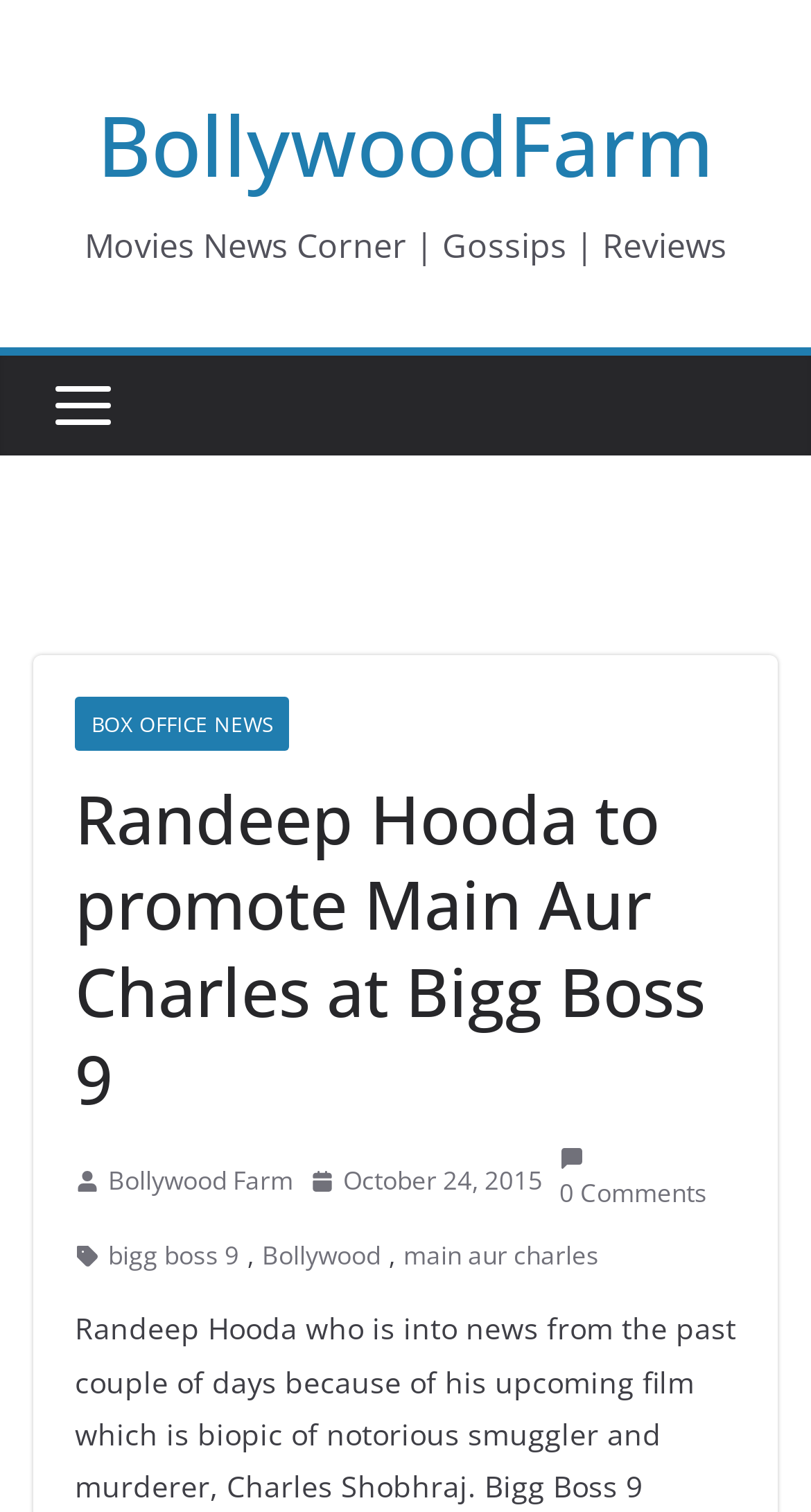Find the bounding box of the web element that fits this description: "bigg boss 9".

[0.133, 0.815, 0.295, 0.845]